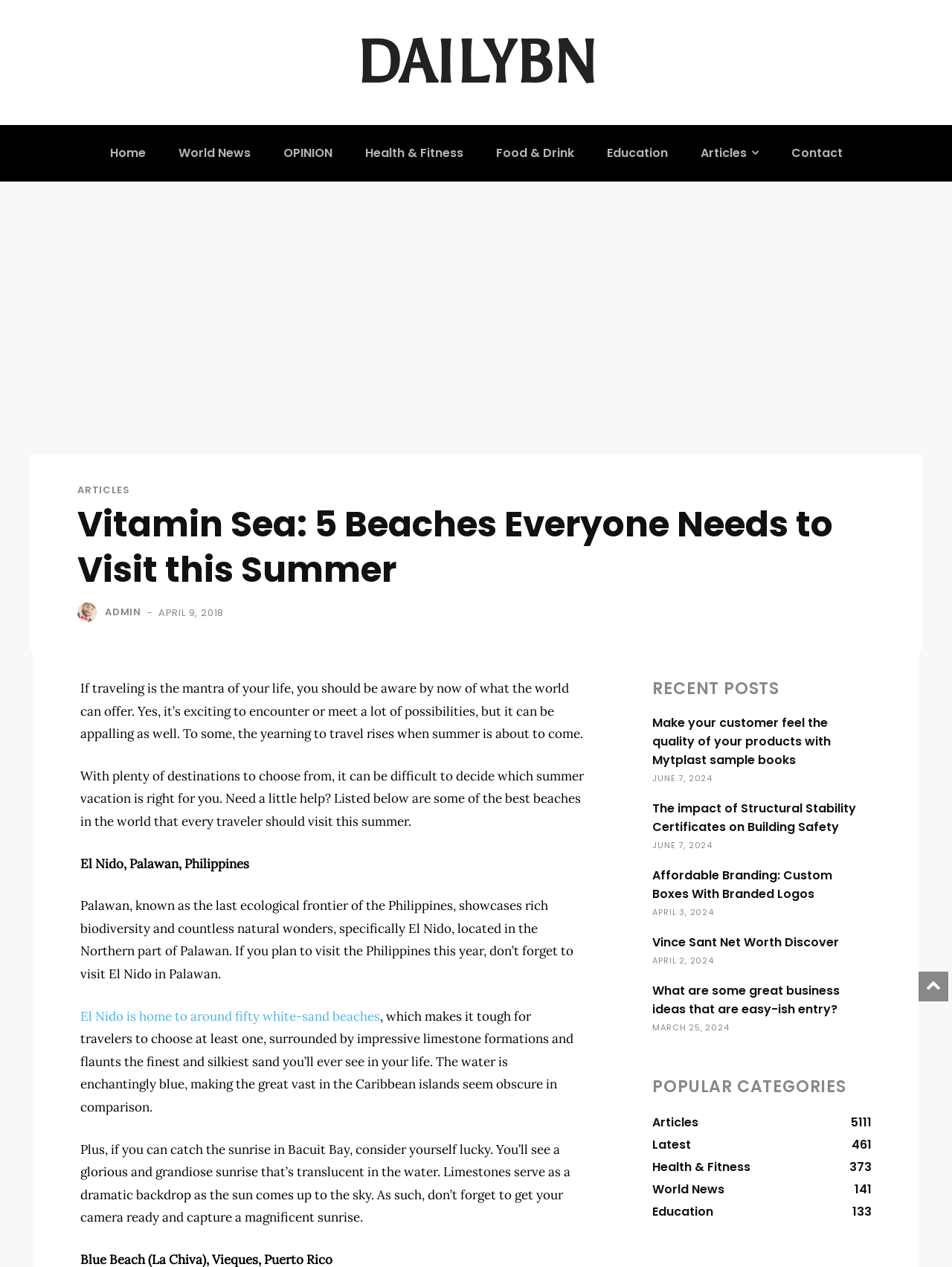Identify the bounding box coordinates for the element you need to click to achieve the following task: "Click on the 'Home' link". Provide the bounding box coordinates as four float numbers between 0 and 1, in the form [left, top, right, bottom].

[0.104, 0.099, 0.164, 0.143]